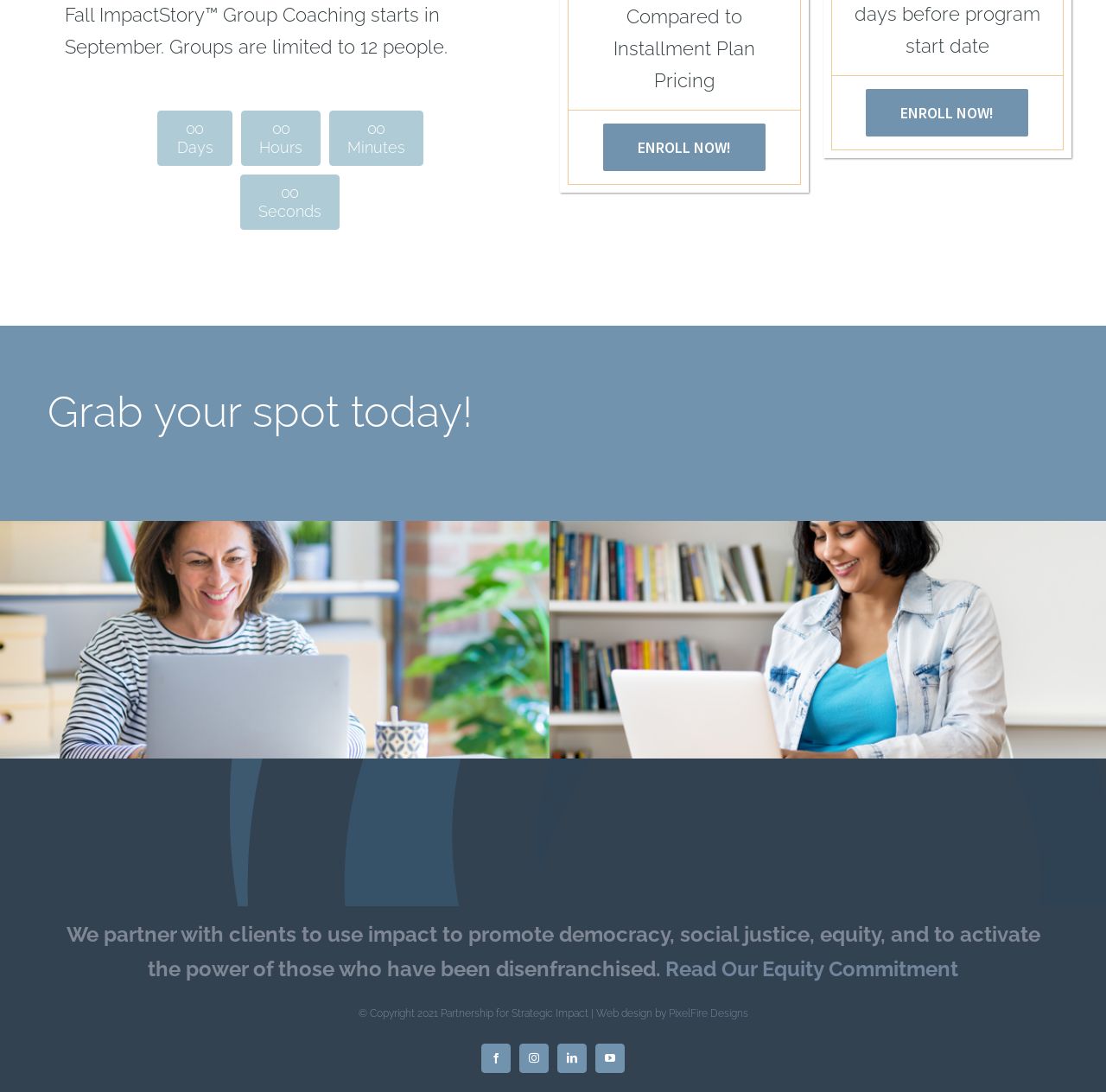Identify the bounding box coordinates of the element that should be clicked to fulfill this task: "Check the website's design credits". The coordinates should be provided as four float numbers between 0 and 1, i.e., [left, top, right, bottom].

[0.604, 0.922, 0.676, 0.933]